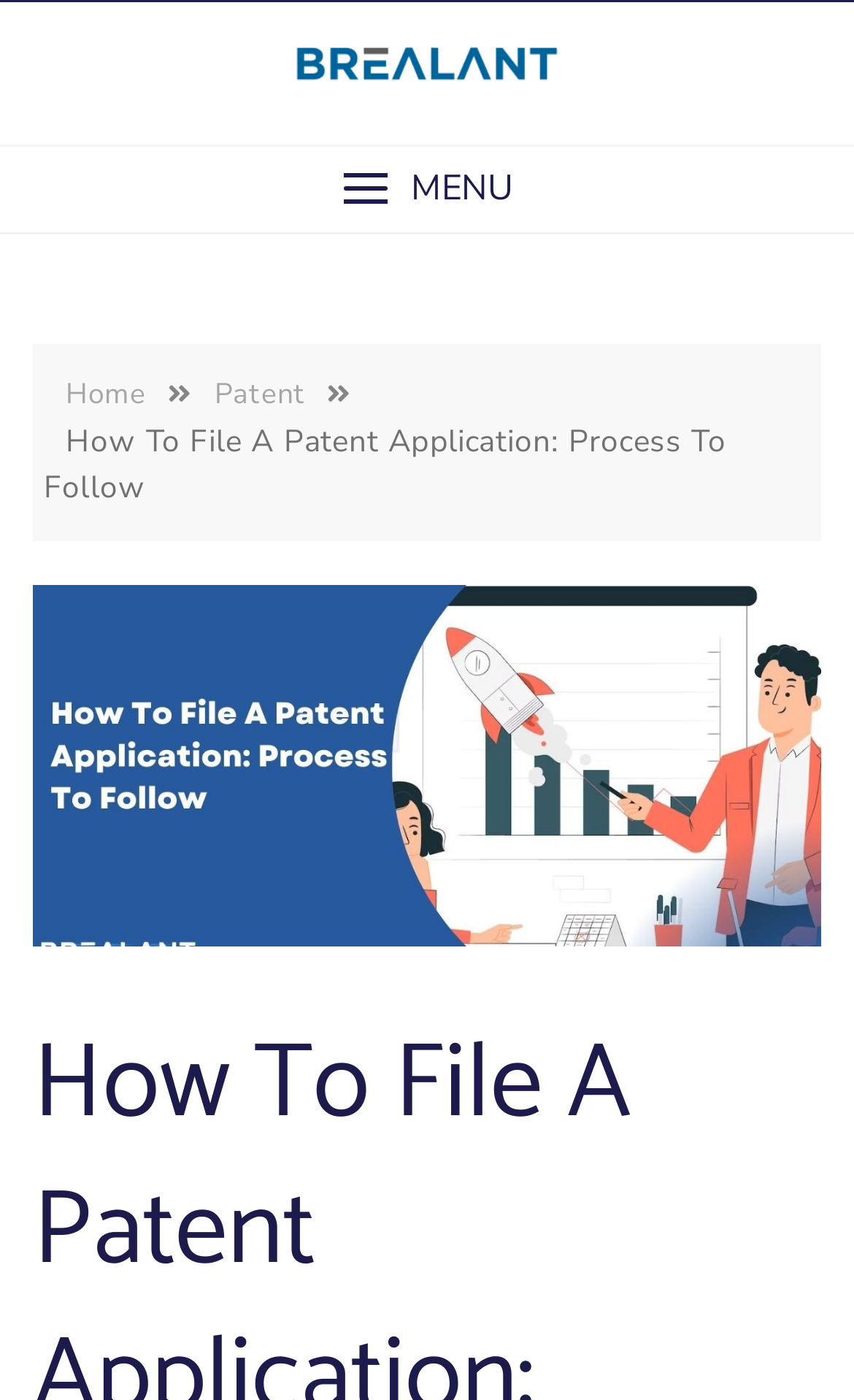Give a one-word or short-phrase answer to the following question: 
What is the text of the static text element?

How To File A Patent Application: Process To Follow